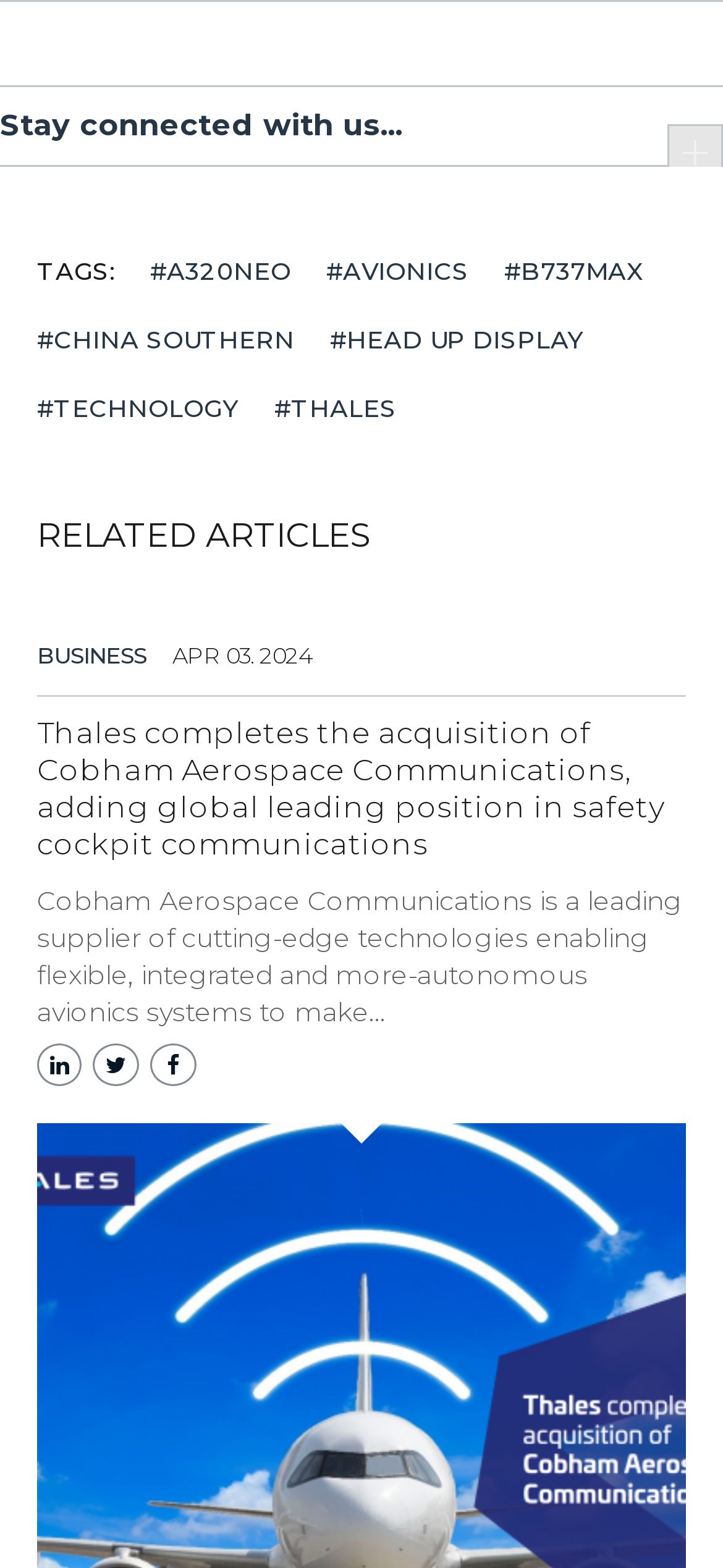Answer the following query concisely with a single word or phrase:
How many links are there under the 'RELATED ARTICLES' section?

4